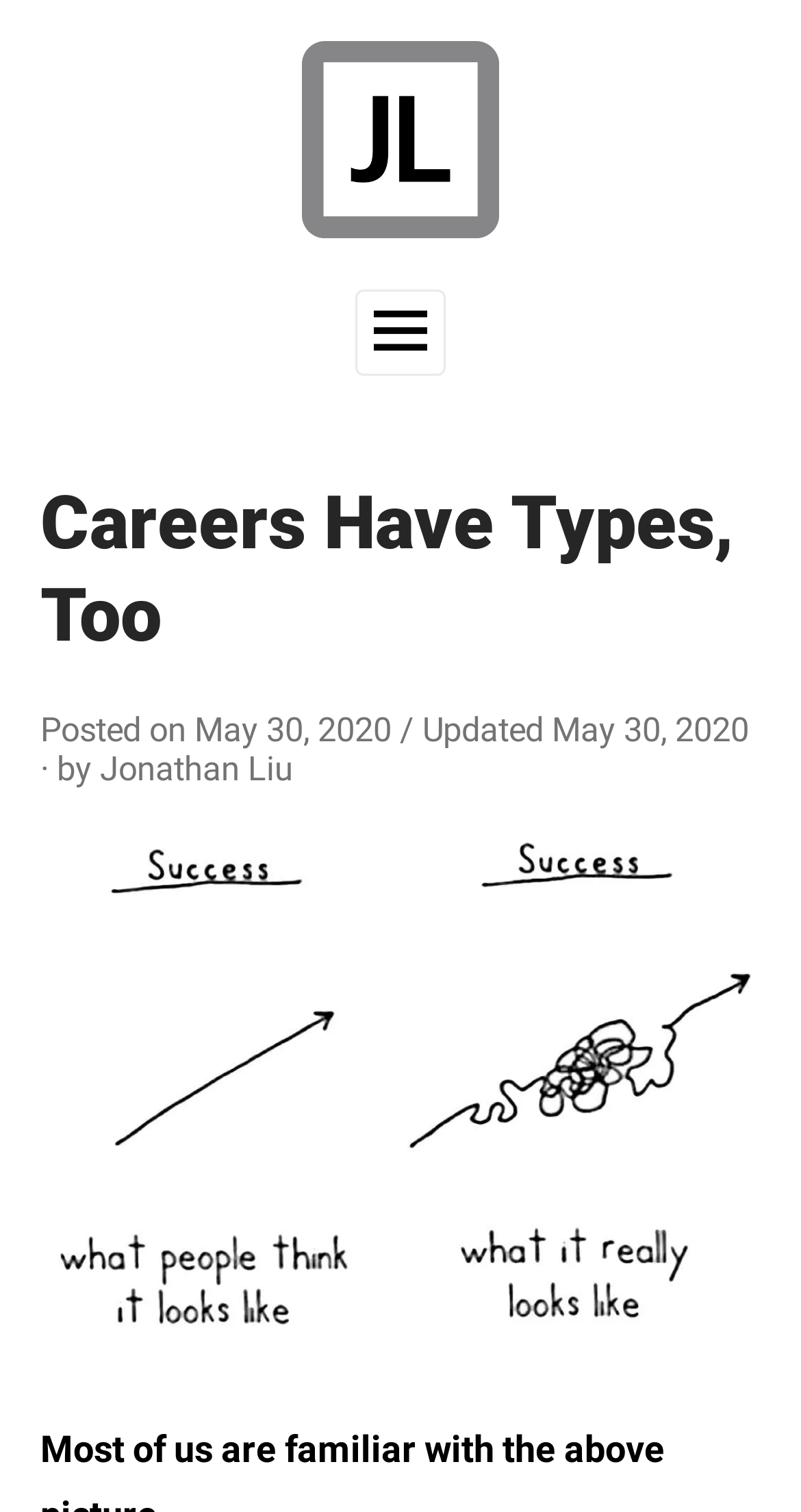Given the element description "Jonathan Liu" in the screenshot, predict the bounding box coordinates of that UI element.

[0.124, 0.496, 0.365, 0.522]